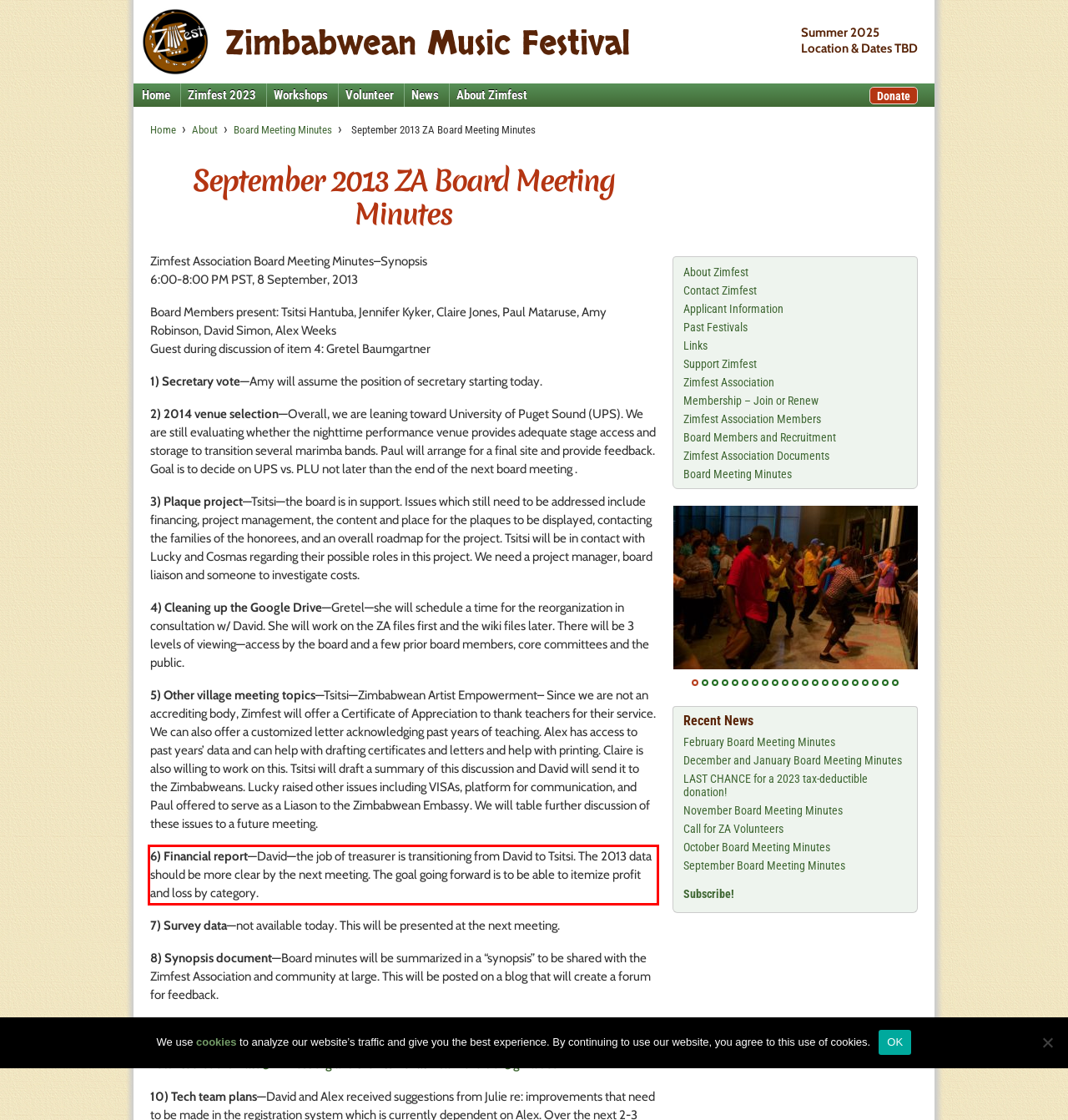Examine the screenshot of the webpage, locate the red bounding box, and generate the text contained within it.

6) Financial report—David—the job of treasurer is transitioning from David to Tsitsi. The 2013 data should be more clear by the next meeting. The goal going forward is to be able to itemize profit and loss by category.